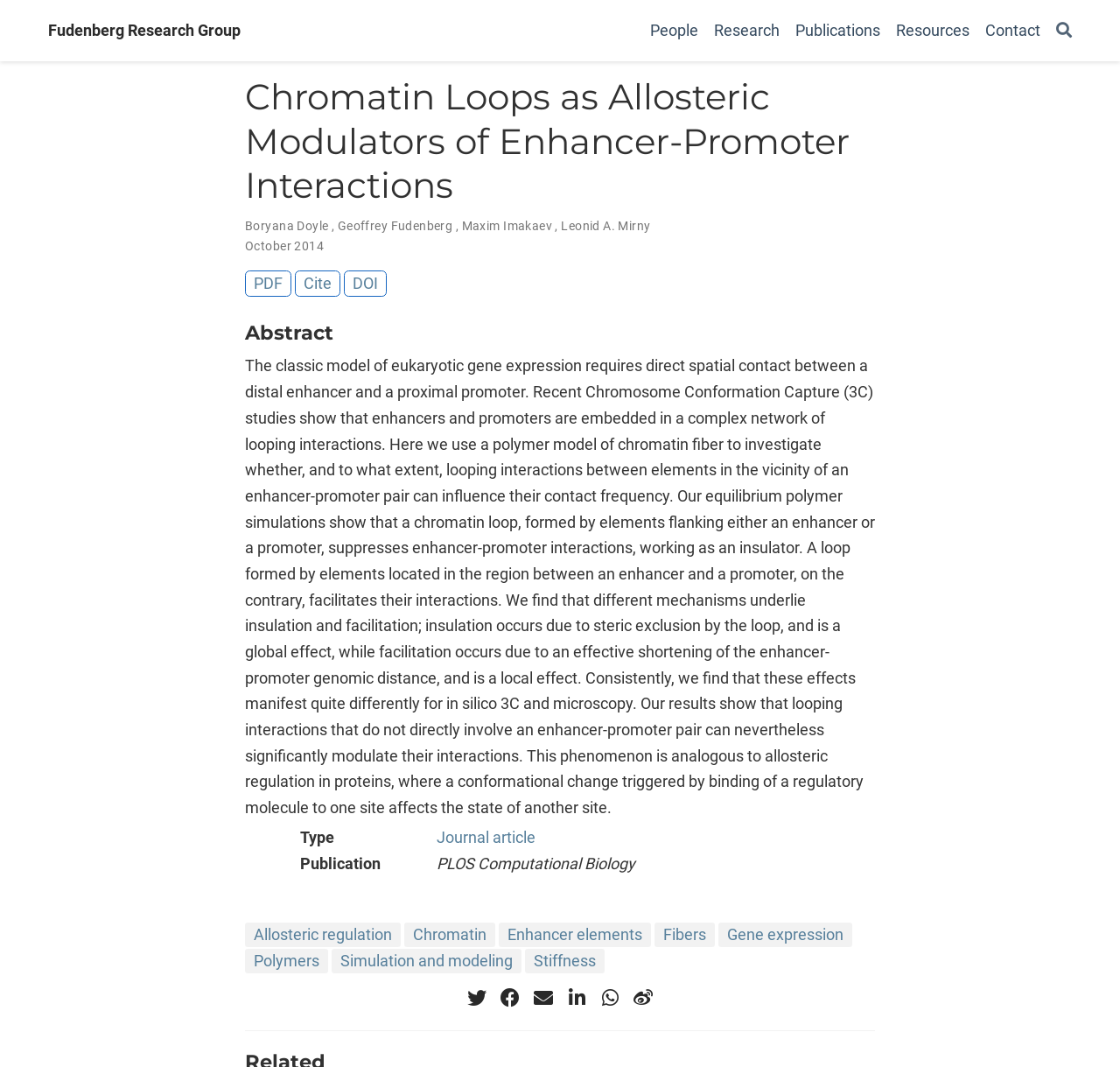Please give a succinct answer to the question in one word or phrase:
What is the name of the journal where this research was published?

PLOS Computational Biology